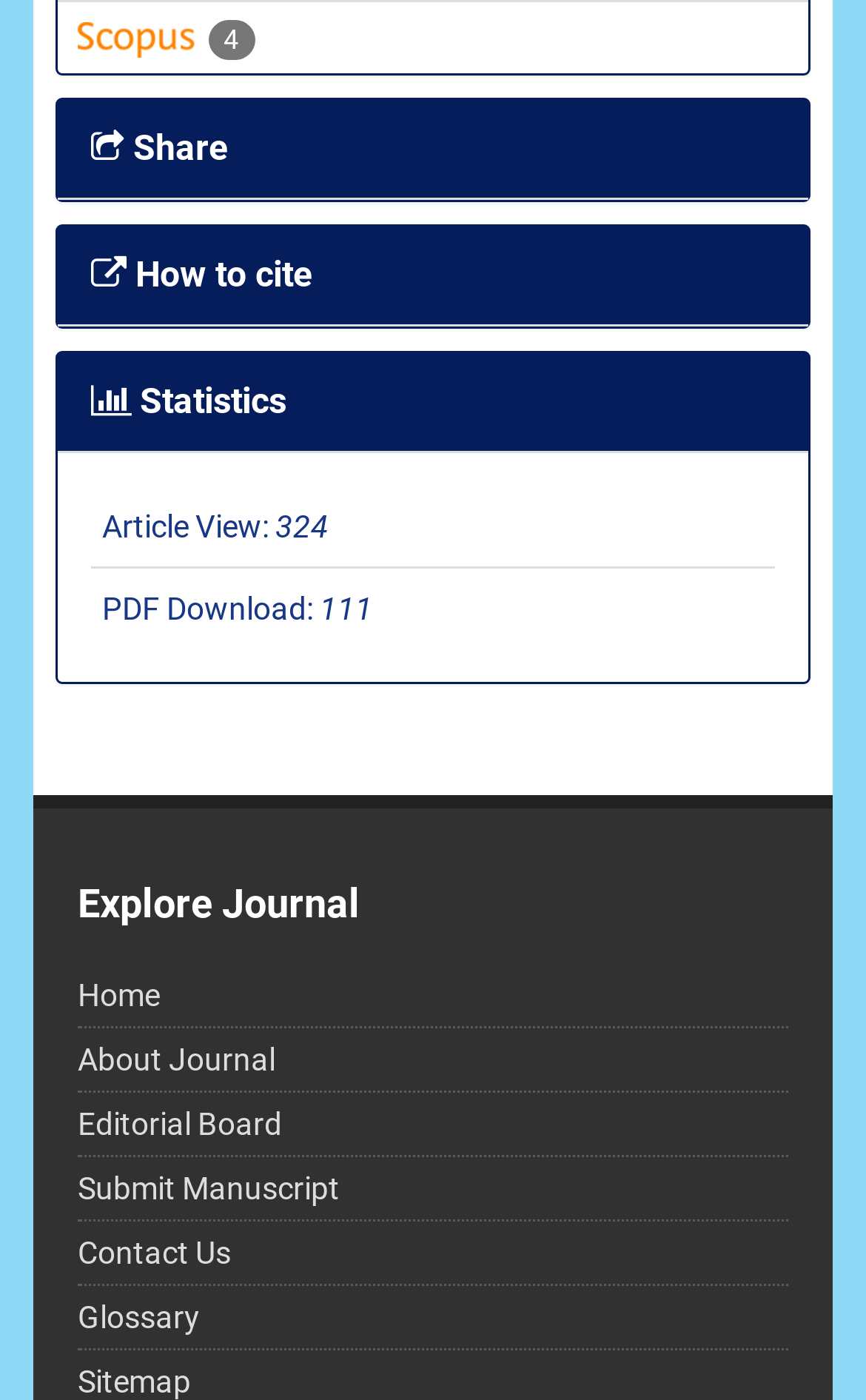For the following element description, predict the bounding box coordinates in the format (top-left x, top-left y, bottom-right x, bottom-right y). All values should be floating point numbers between 0 and 1. Description: Editorial Board

[0.09, 0.79, 0.326, 0.815]